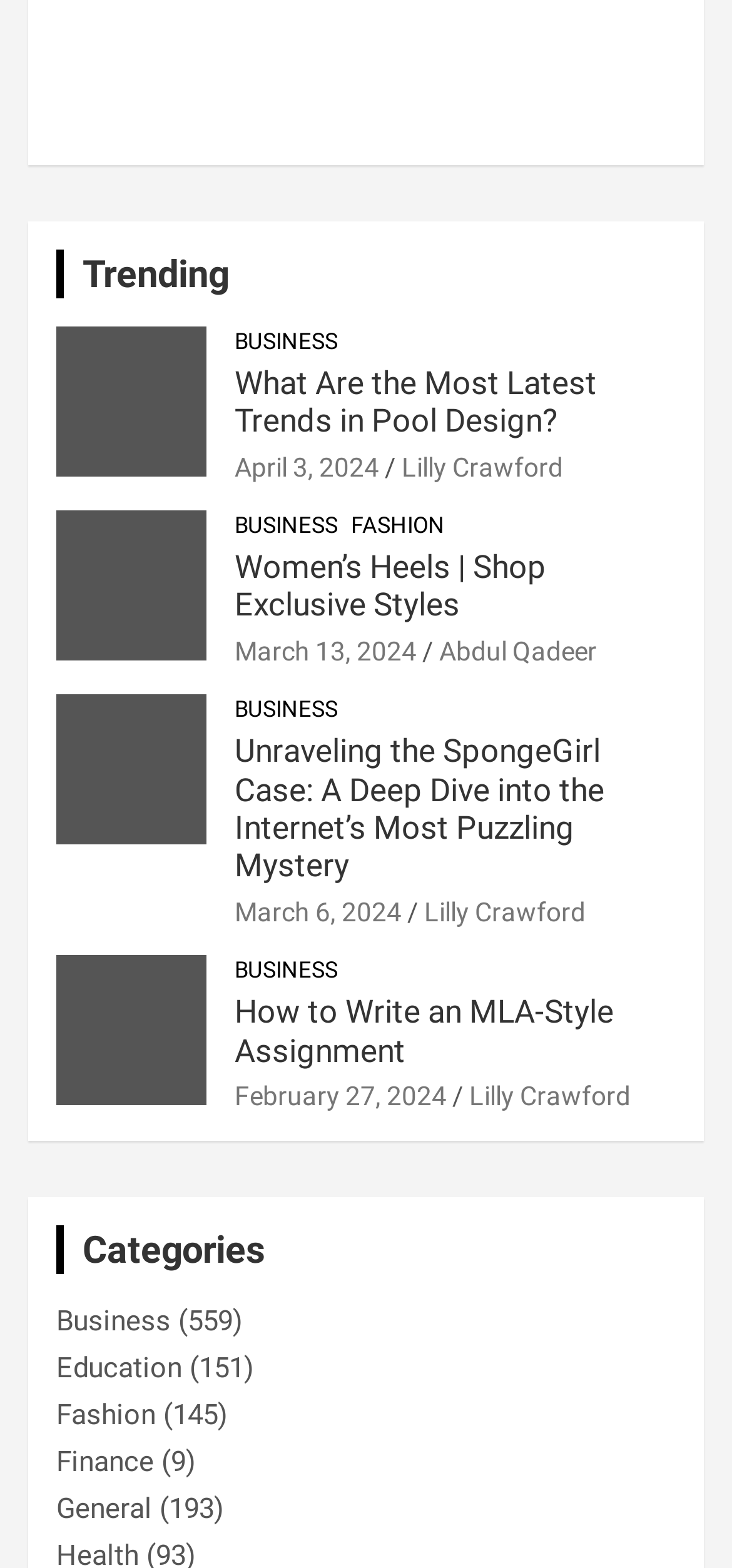Who wrote the article about MLA-Style Assignment?
Using the image as a reference, deliver a detailed and thorough answer to the question.

I found the author's name 'Lilly Crawford' associated with the article 'How to Write an MLA-Style Assignment'.